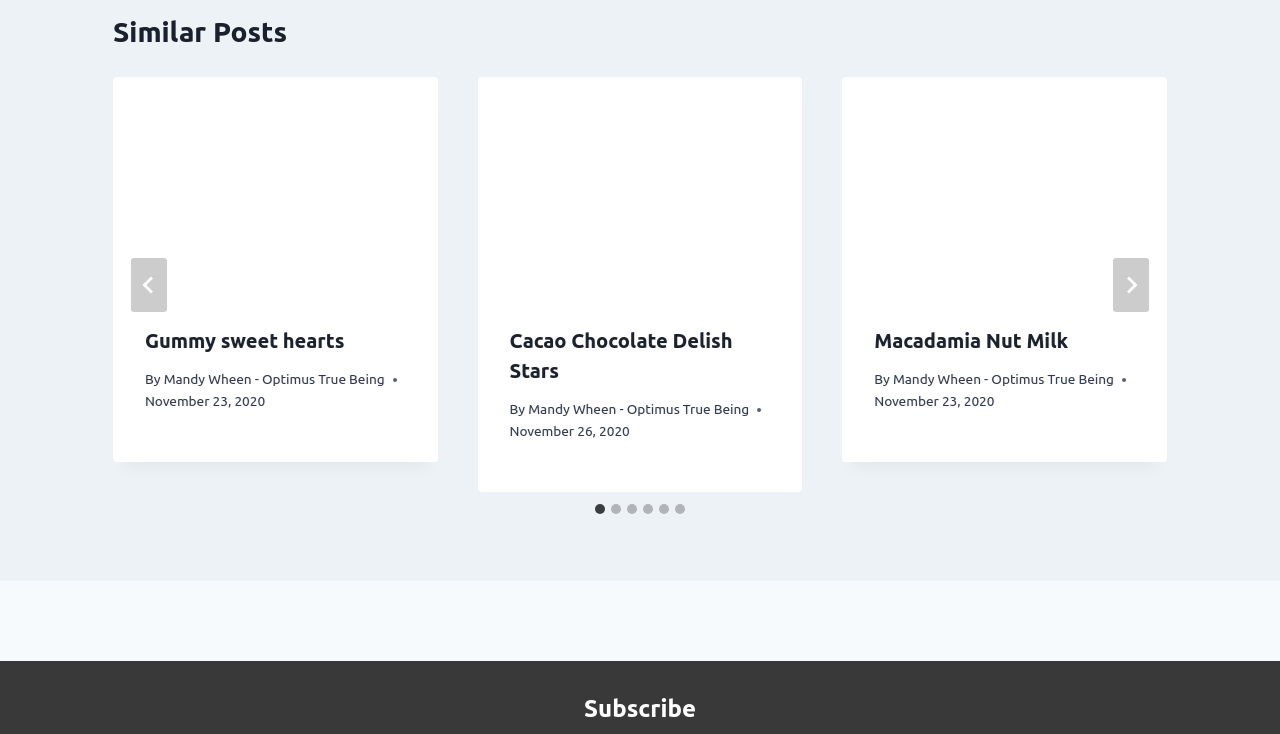Please provide a comprehensive answer to the question below using the information from the image: How many slides are there in total?

I counted the number of tabpanel elements, which represent the slides, and found that there are 6 of them.